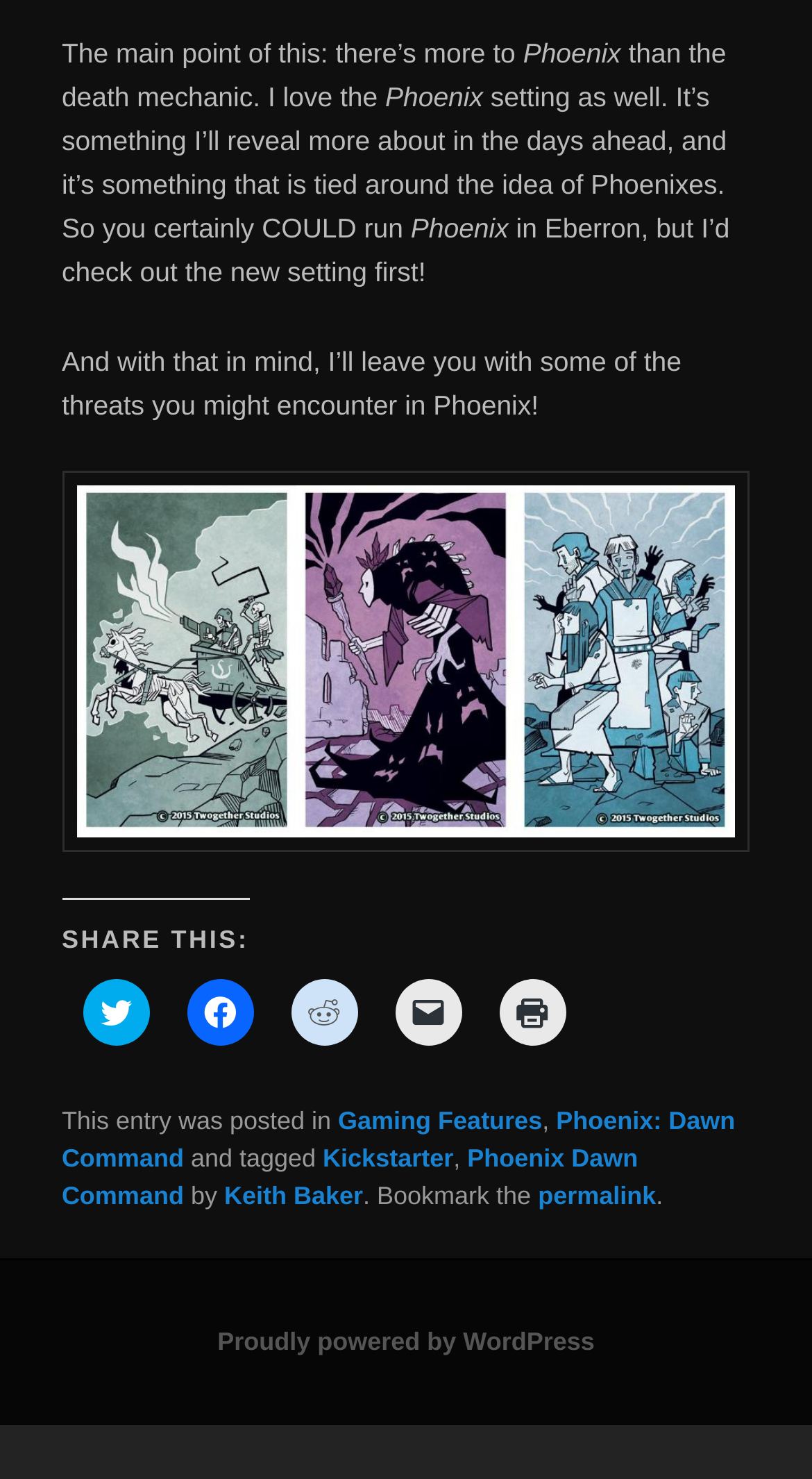What is the name of the setting mentioned?
Please respond to the question with a detailed and thorough explanation.

The name of the setting mentioned in the webpage is 'Phoenix', which is mentioned in the text 'It’s something I’ll reveal more about in the days ahead, and it’s something that is tied around the idea of Phoenixes.'